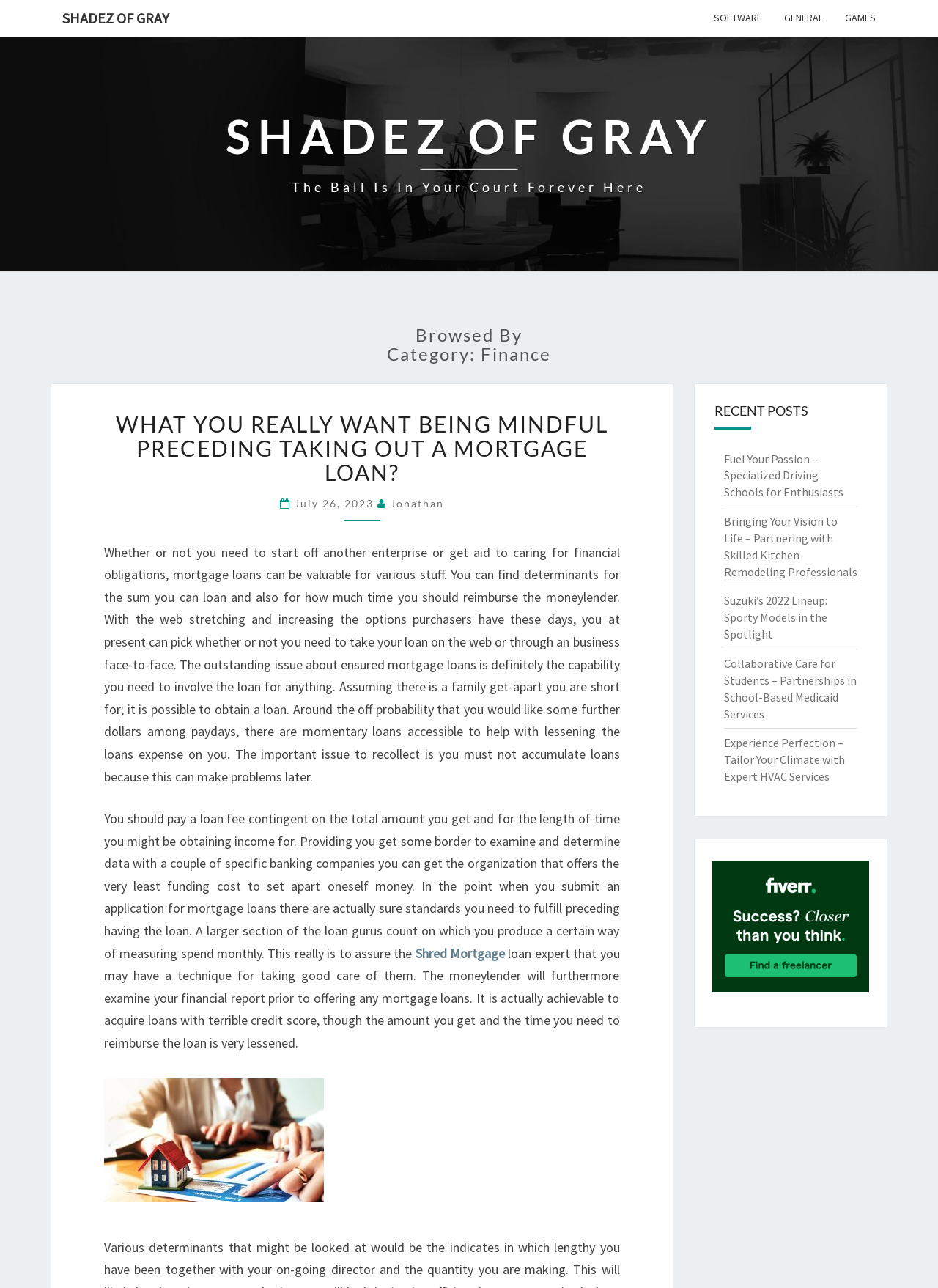Locate the bounding box coordinates of the element that should be clicked to execute the following instruction: "Read the article WHAT YOU REALLY WANT BEING MINDFUL PRECEDING TAKING OUT A MORTGAGE LOAN?".

[0.123, 0.319, 0.648, 0.377]